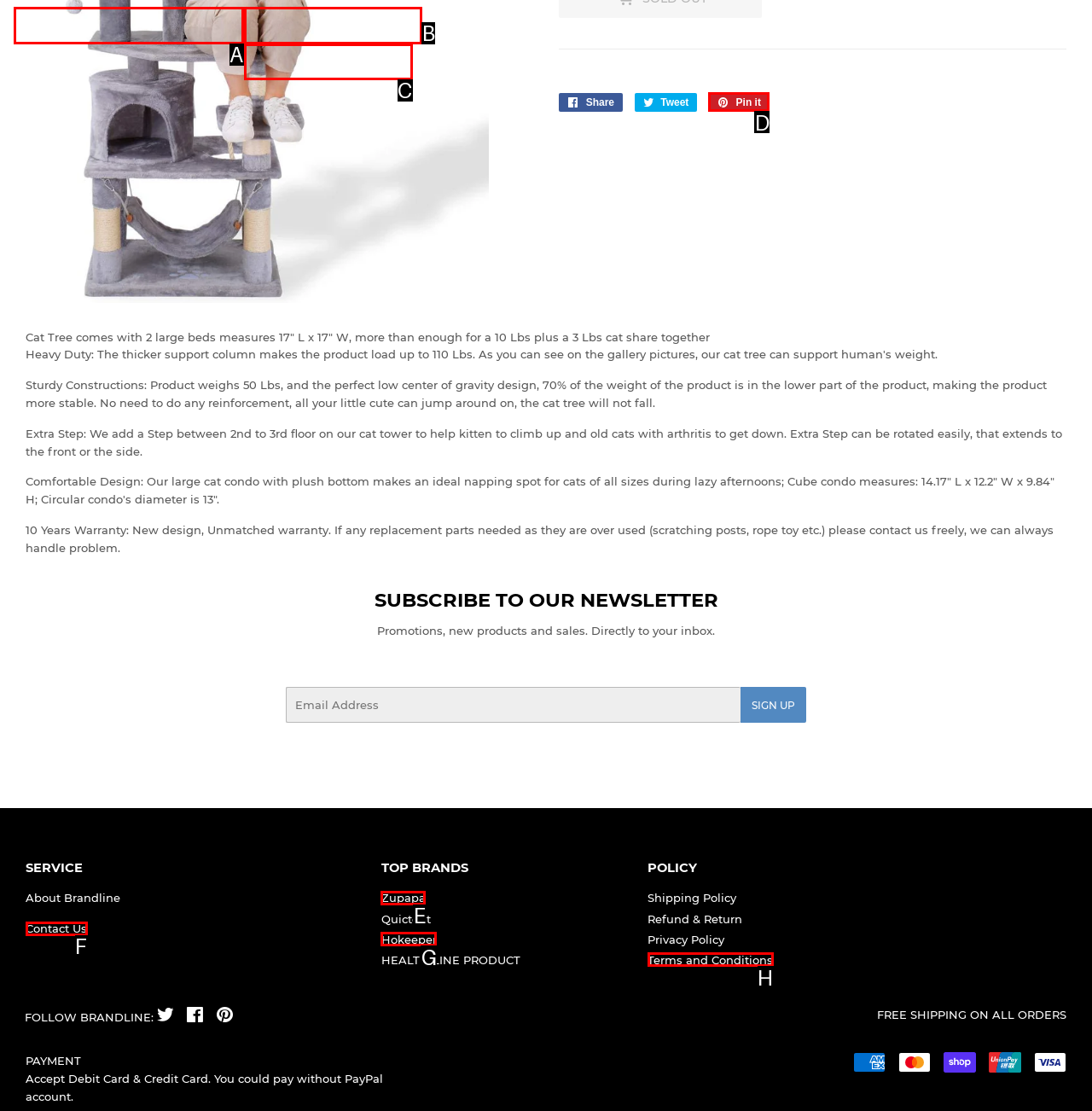Which HTML element matches the description: SCOOTER the best? Answer directly with the letter of the chosen option.

B